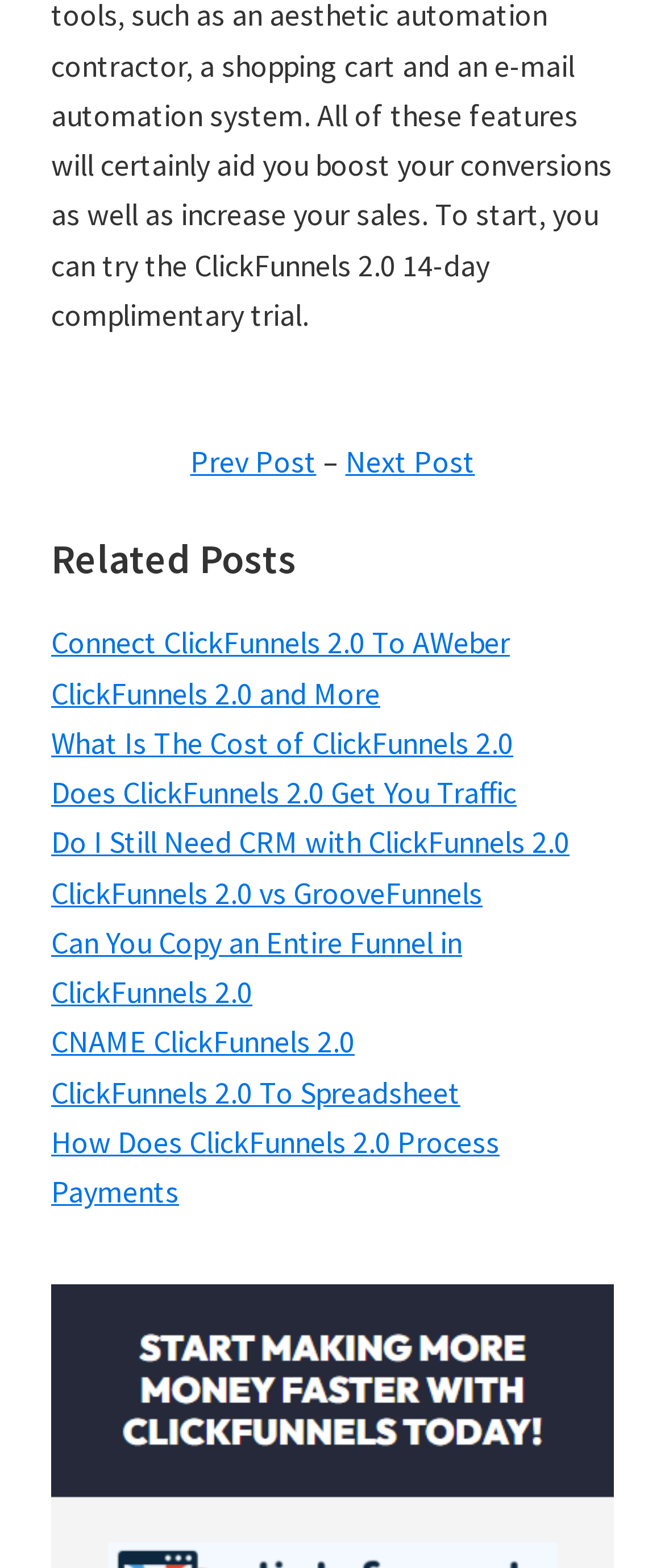Determine the bounding box coordinates of the clickable area required to perform the following instruction: "Click on 'Next Post'". The coordinates should be represented as four float numbers between 0 and 1: [left, top, right, bottom].

[0.519, 0.282, 0.714, 0.307]